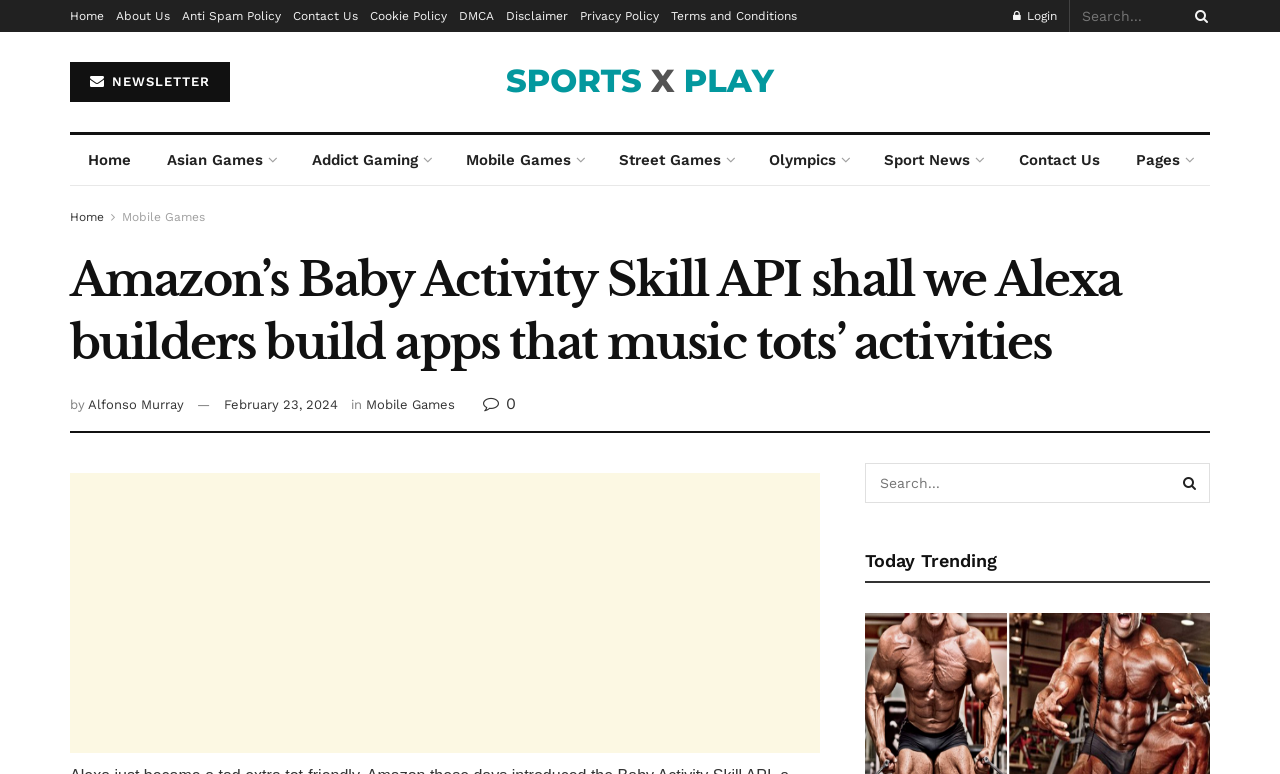What is the first link on the top navigation bar?
Look at the screenshot and respond with one word or a short phrase.

Home